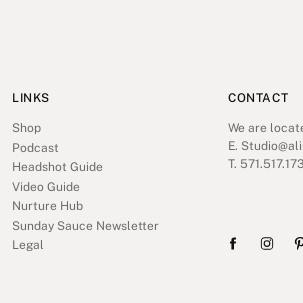Thoroughly describe everything you see in the image.

The image features a clean and minimalistic layout showcasing important links and contact information for Alimond Photography. On the left side, there is a list of valuable resources including links to the Shop, Podcast, Headshot Guide, Video Guide, Nurture Hub, and the Sunday Sauce Newsletter, promoting engagement with their services. On the right, the contact section provides essential details such as the studio's address, email, and phone number, aiding potential clients in reaching out. This organized design not only enhances accessibility but also fosters a professional image, aligning with the brand's commitment to quality service.